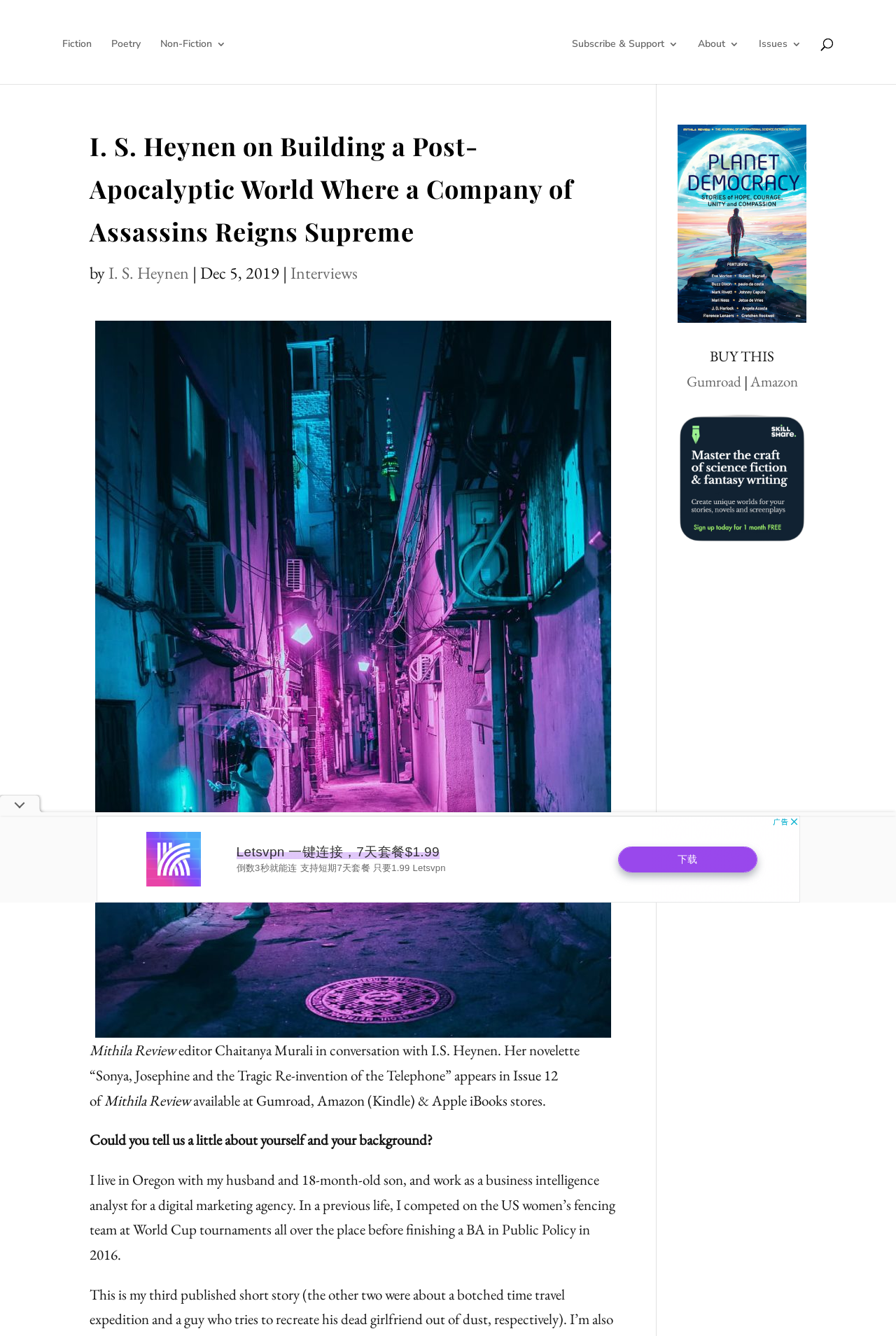Where can I buy Issue 12 of Mithila Review?
Kindly answer the question with as much detail as you can.

According to the links on the webpage, Issue 12 of Mithila Review is available for purchase on Gumroad, Amazon, and Apple iBooks.